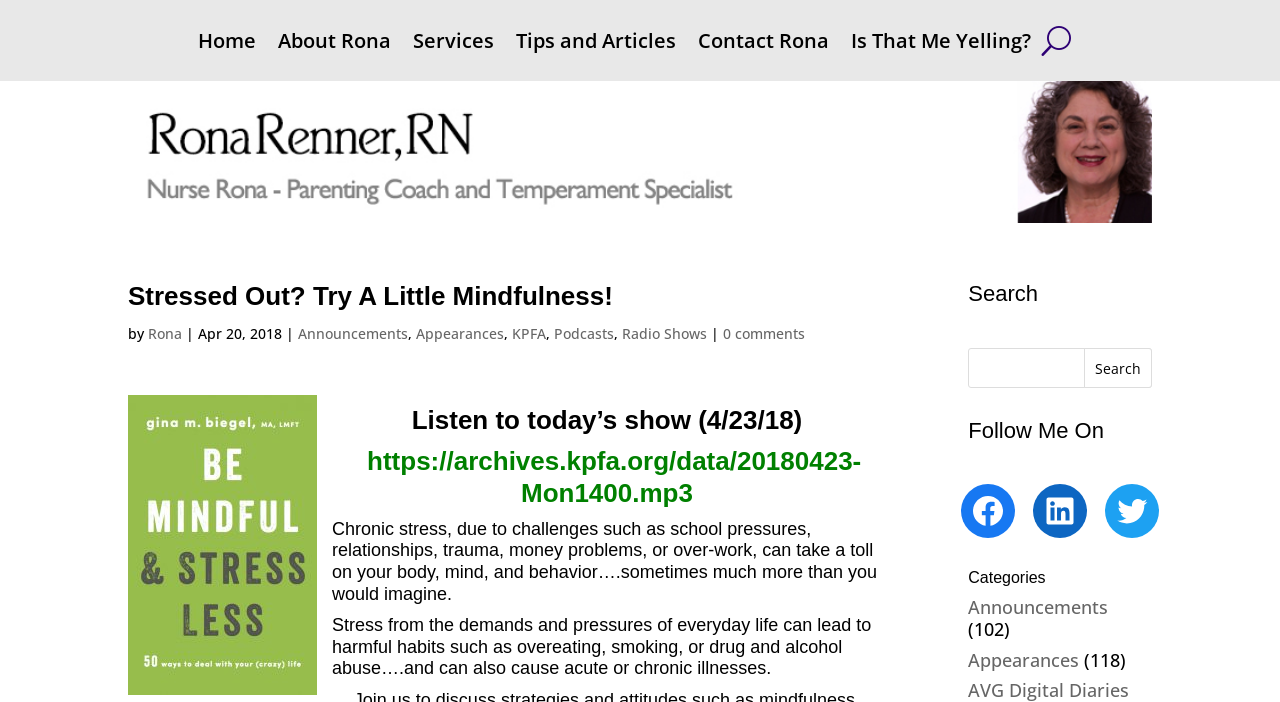Give a one-word or short-phrase answer to the following question: 
How many categories are listed on the right side of the webpage?

1